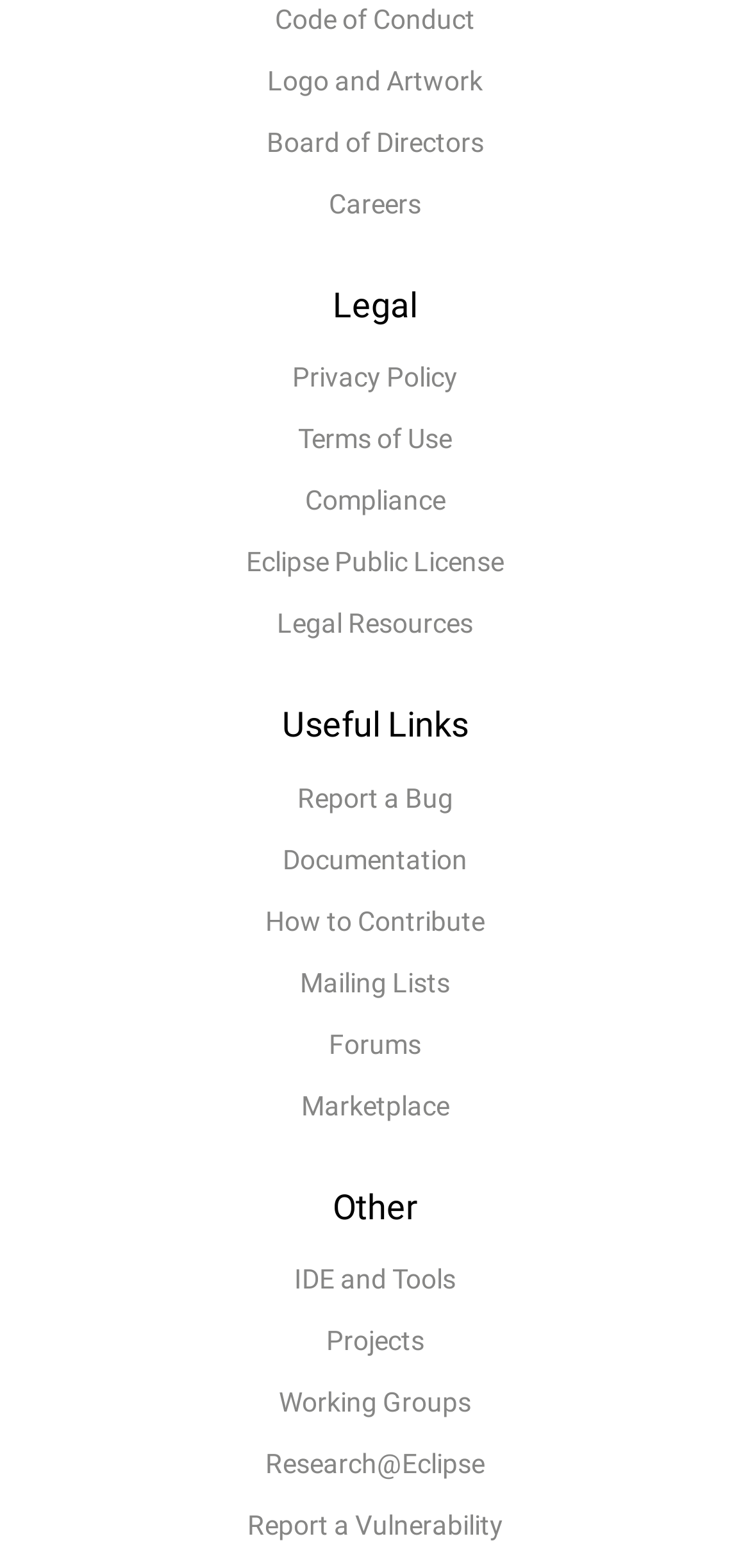Pinpoint the bounding box coordinates of the clickable element needed to complete the instruction: "View the privacy policy". The coordinates should be provided as four float numbers between 0 and 1: [left, top, right, bottom].

[0.038, 0.221, 0.962, 0.261]